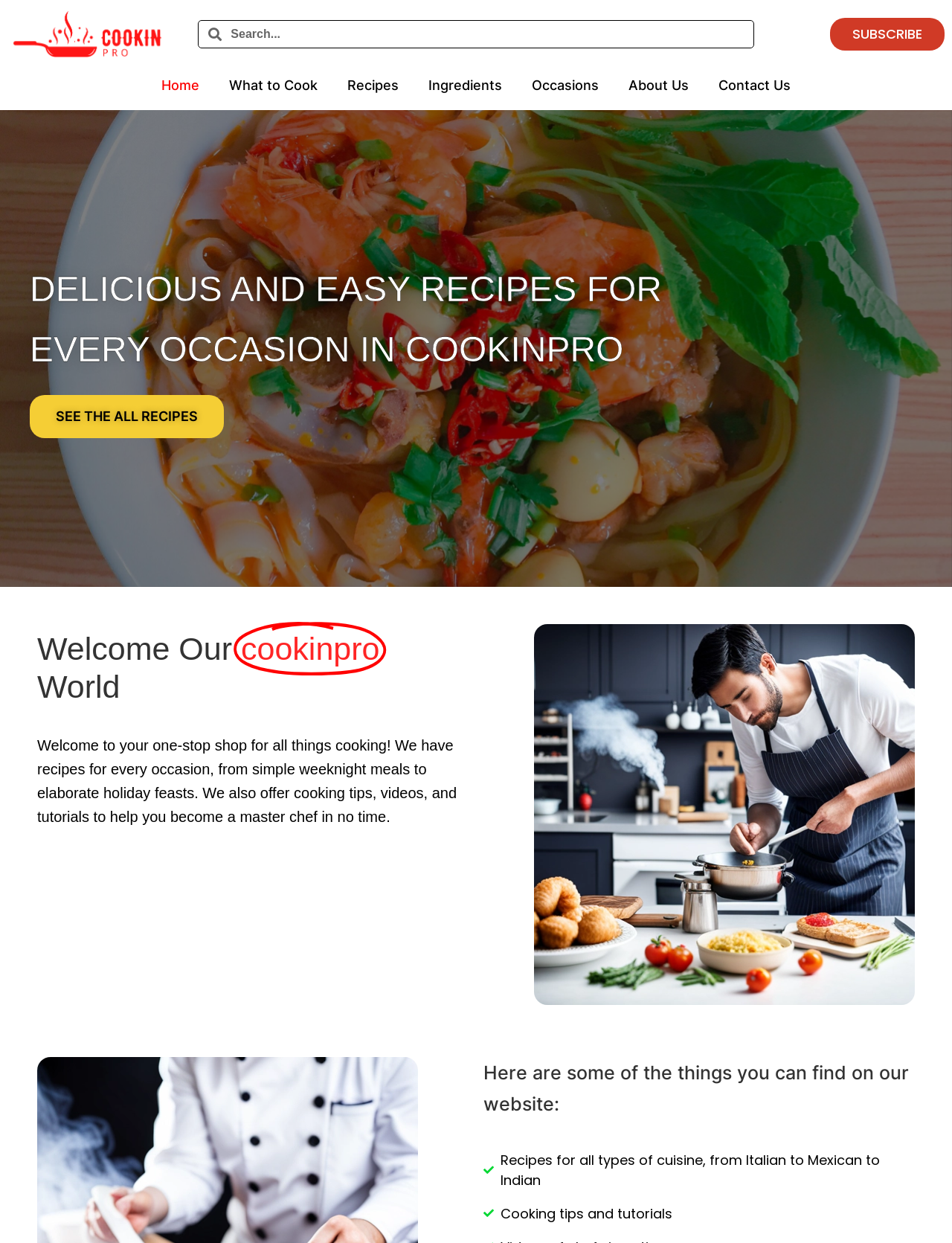Locate the bounding box coordinates of the item that should be clicked to fulfill the instruction: "Read Margie's story".

None